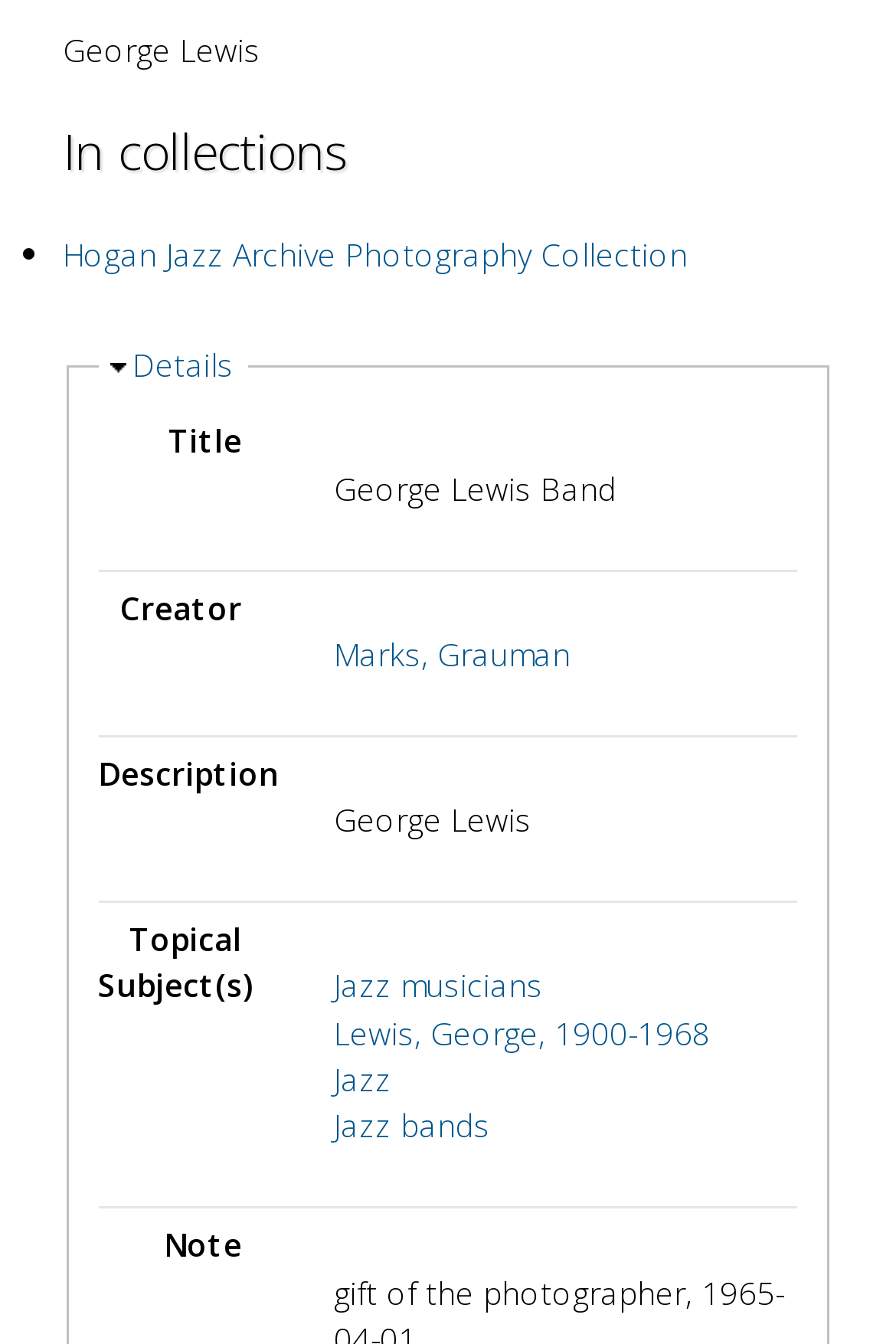Who is the creator of the collection?
Give a thorough and detailed response to the question.

The link 'Marks, Grauman' is listed under the term 'Creator', indicating that this person is the creator of the collection.